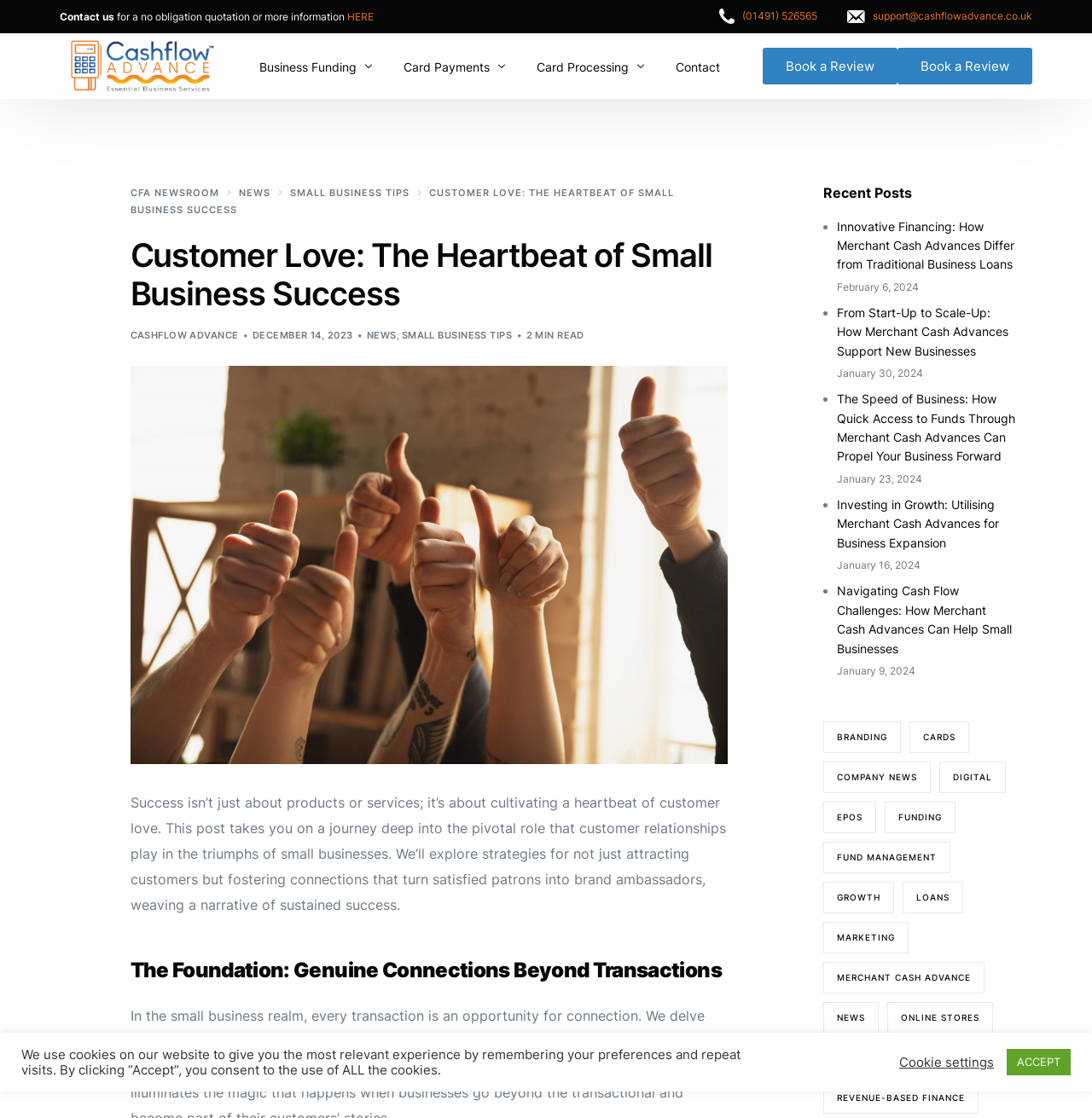Identify the bounding box coordinates of the clickable region necessary to fulfill the following instruction: "Click HERE to get more information". The bounding box coordinates should be four float numbers between 0 and 1, i.e., [left, top, right, bottom].

[0.318, 0.01, 0.342, 0.019]